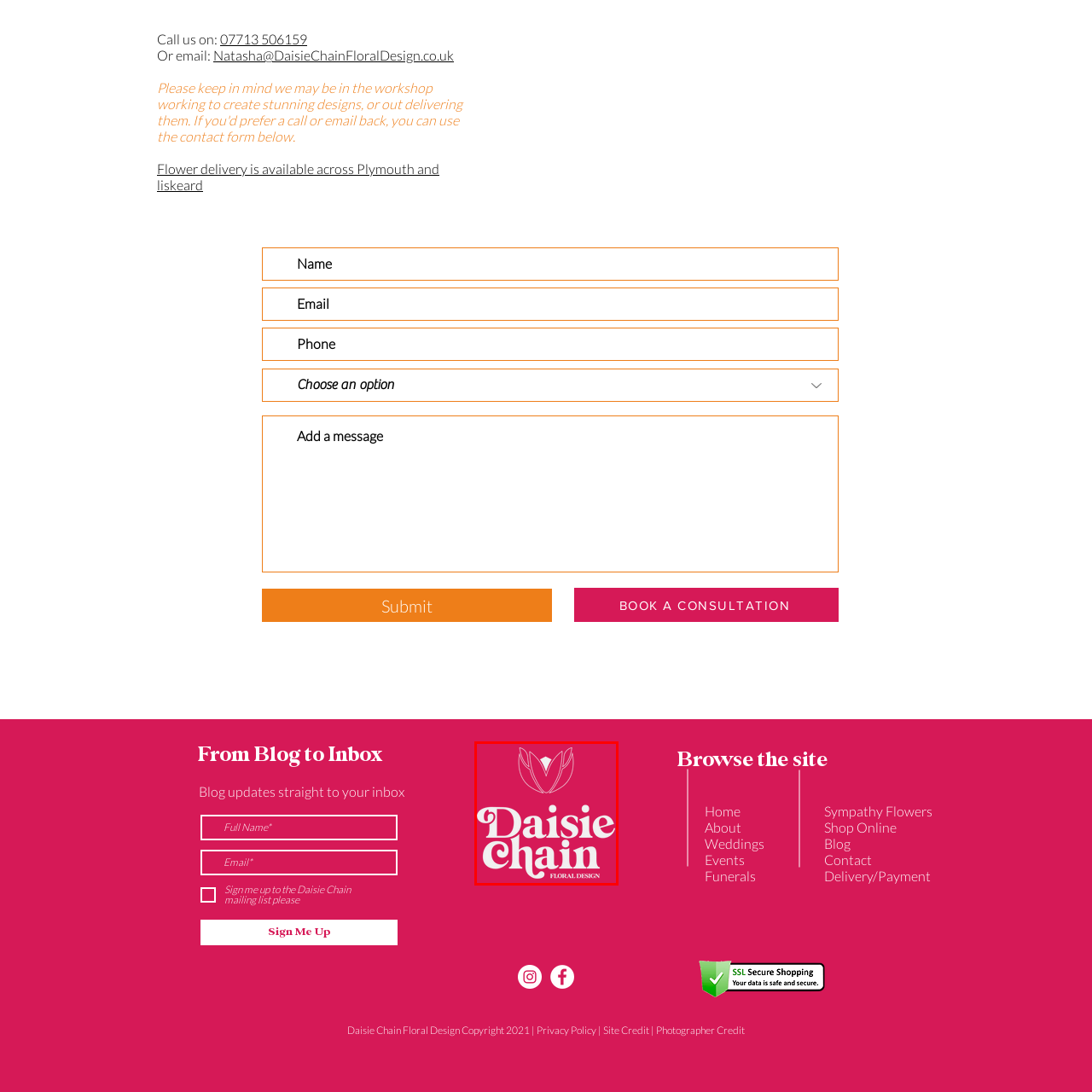What is the likely use of this logo?
Please review the image inside the red bounding box and answer using a single word or phrase.

promotional materials and website